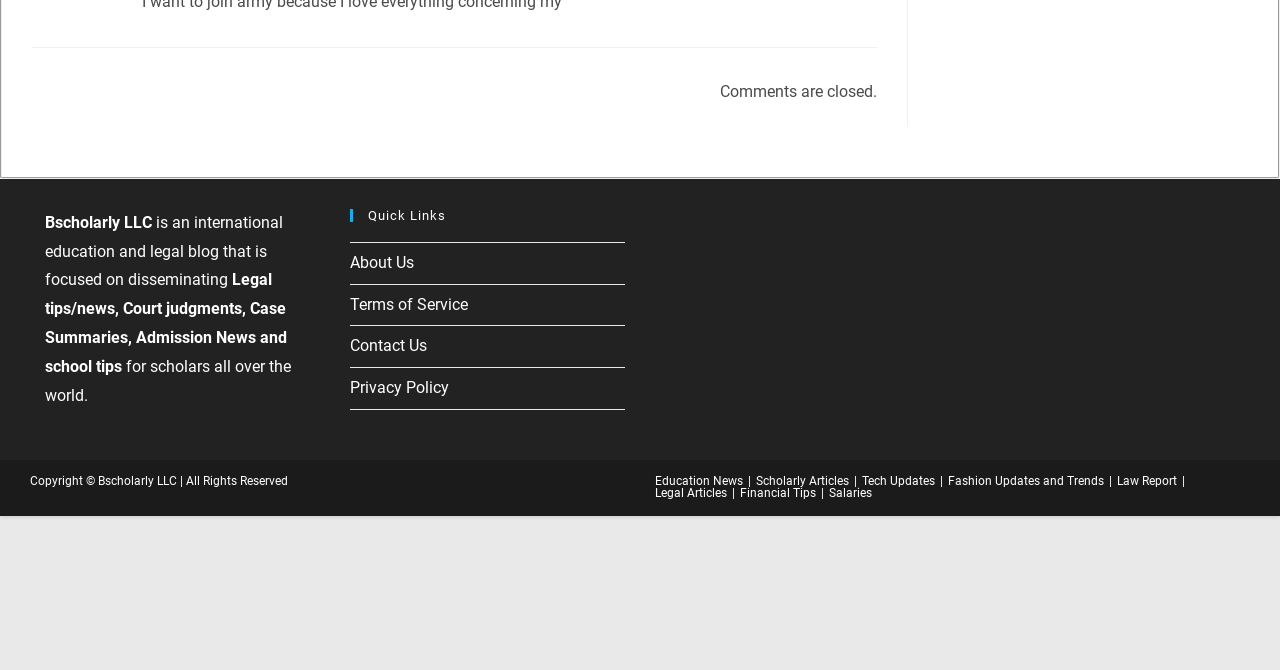What type of content does the website provide?
Answer the question with a single word or phrase derived from the image.

Education and legal blog